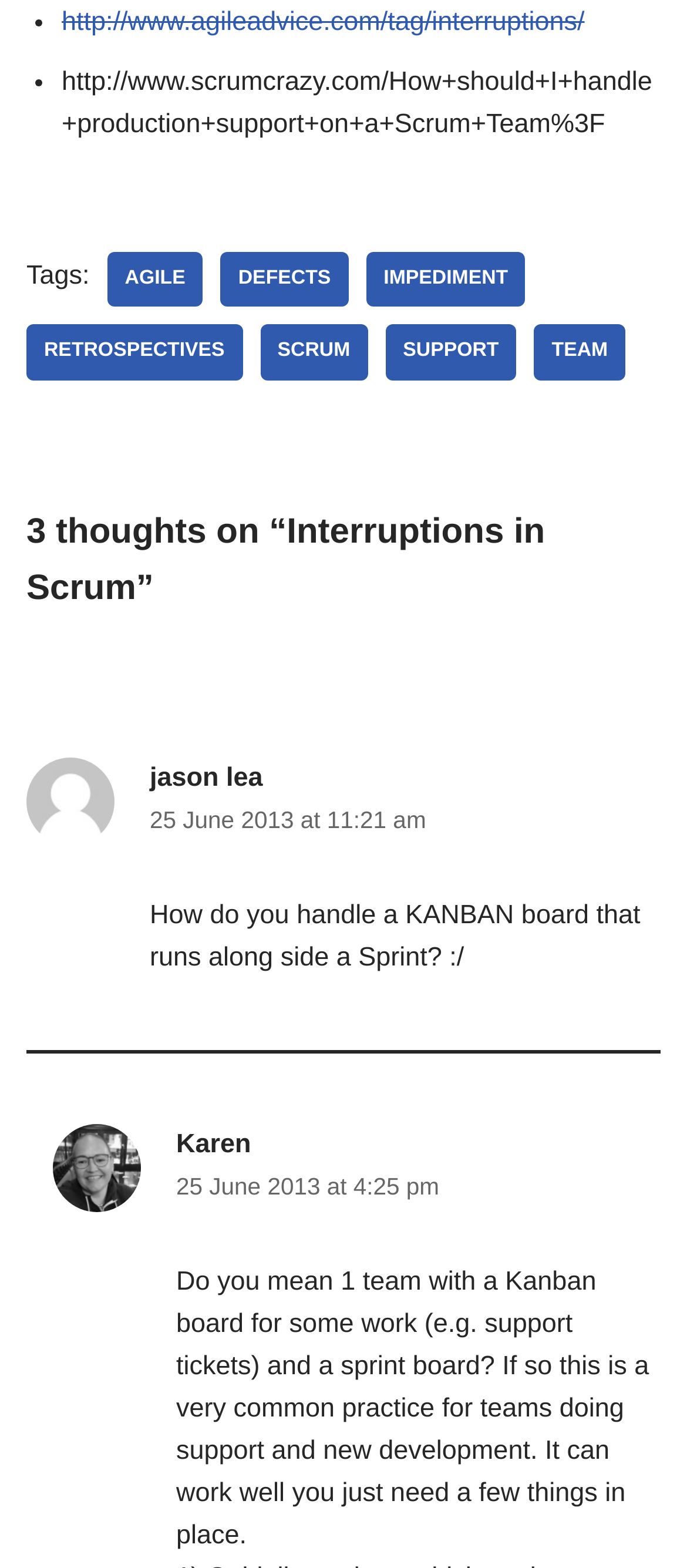Identify the bounding box coordinates for the UI element described as: "http://www.agileadvice.com/tag/interruptions/".

[0.09, 0.005, 0.851, 0.024]